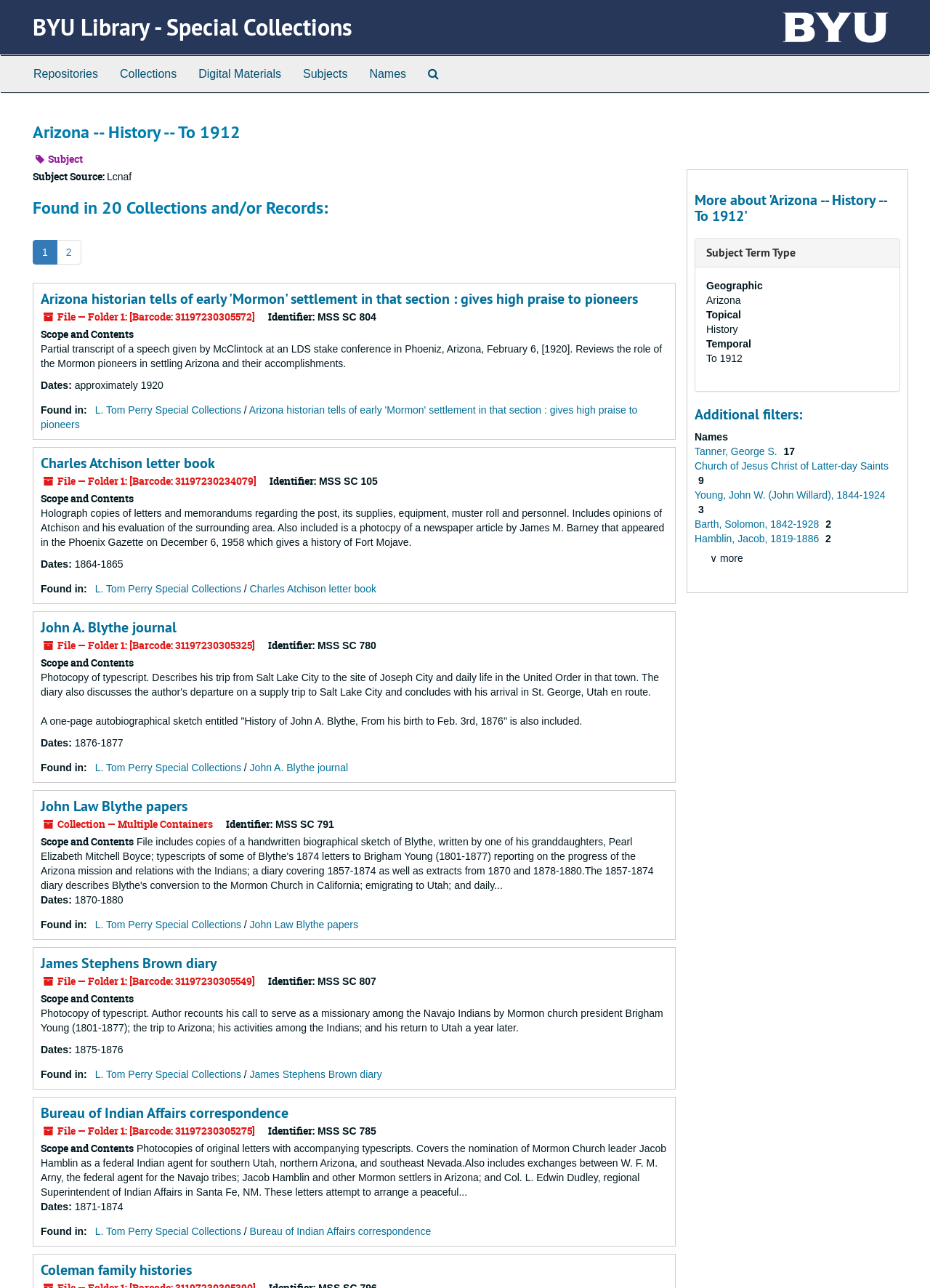Given the element description, predict the bounding box coordinates in the format (top-left x, top-left y, bottom-right x, bottom-right y), using floating point numbers between 0 and 1: John Law Blythe papers

[0.044, 0.618, 0.202, 0.633]